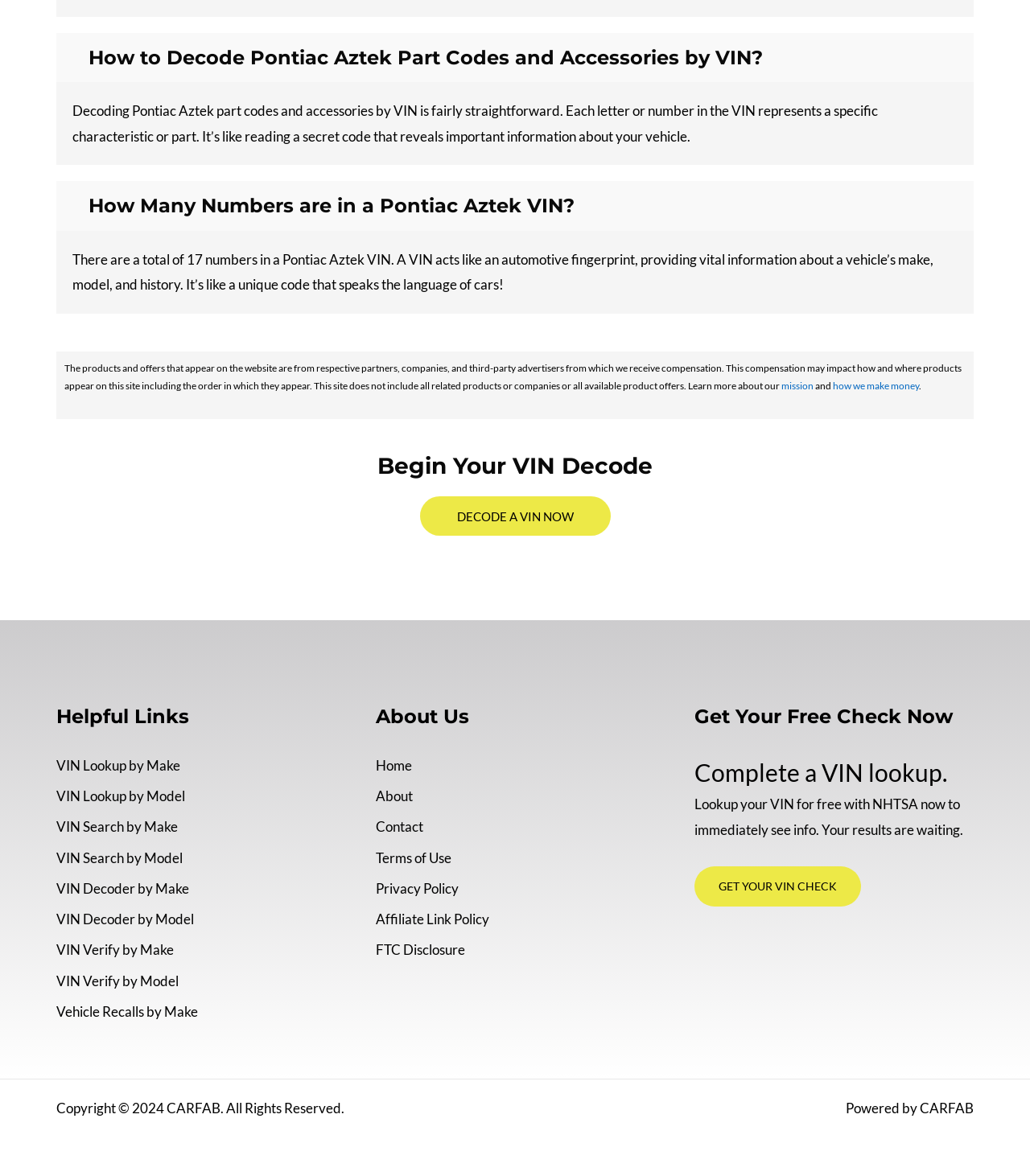Highlight the bounding box coordinates of the element that should be clicked to carry out the following instruction: "Lookup VIN by make". The coordinates must be given as four float numbers ranging from 0 to 1, i.e., [left, top, right, bottom].

[0.055, 0.644, 0.175, 0.658]